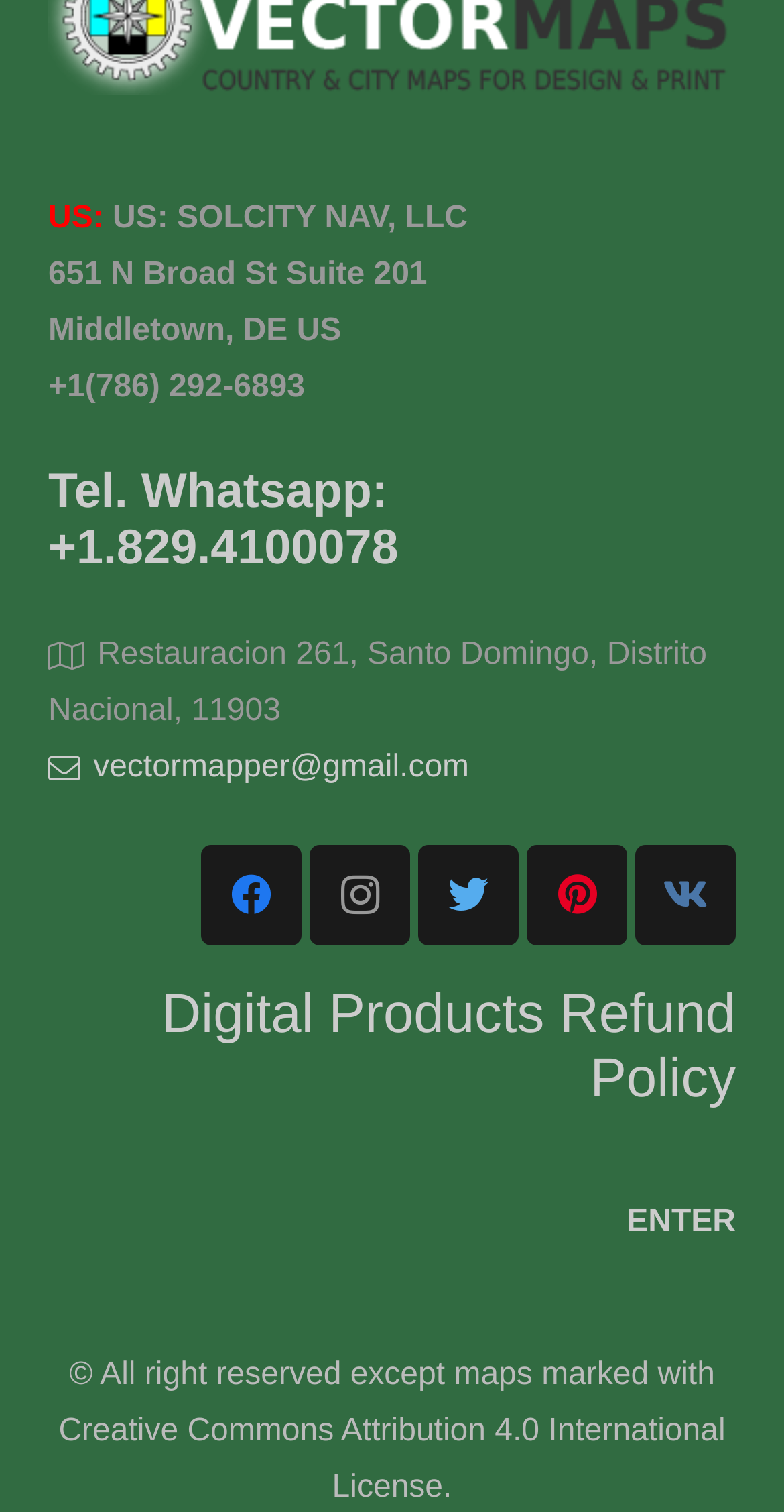Find the bounding box of the UI element described as follows: "Tel. Whatsapp: +1.829.4100078".

[0.062, 0.307, 0.508, 0.381]